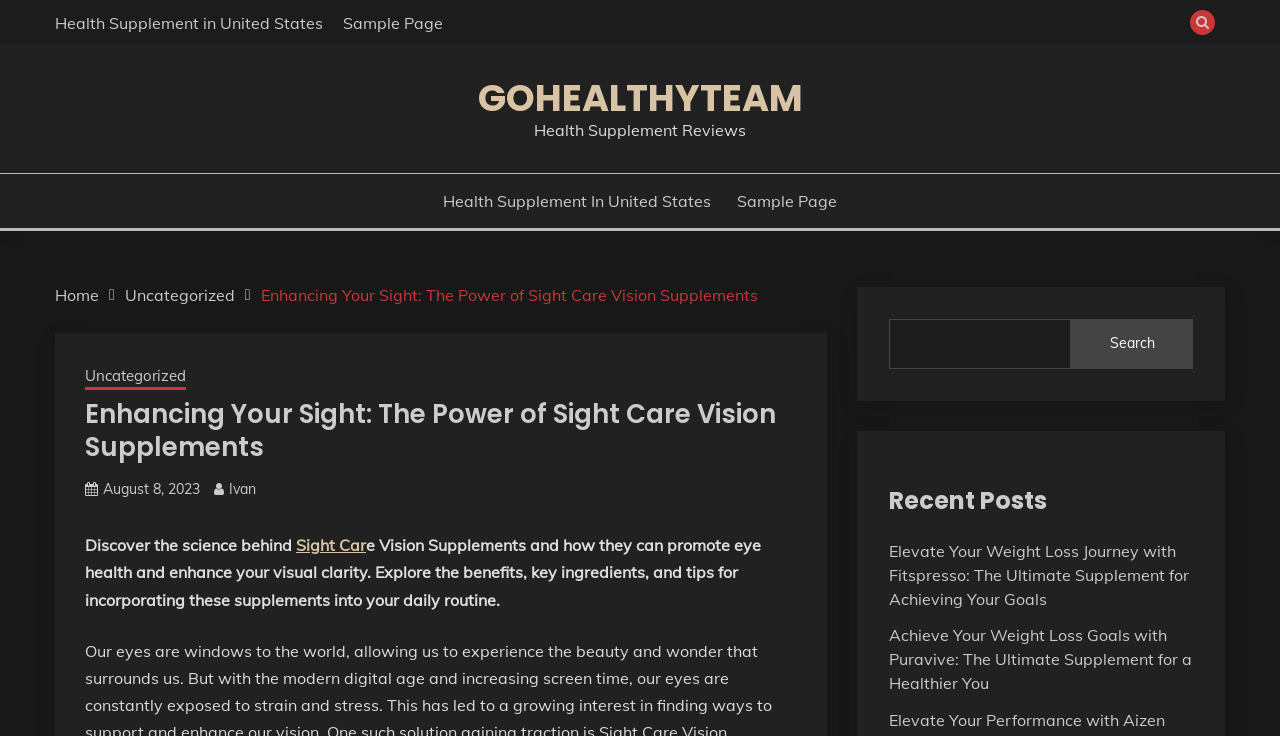Locate the bounding box coordinates for the element described below: "Sample Page". The coordinates must be four float values between 0 and 1, formatted as [left, top, right, bottom].

[0.268, 0.017, 0.346, 0.044]